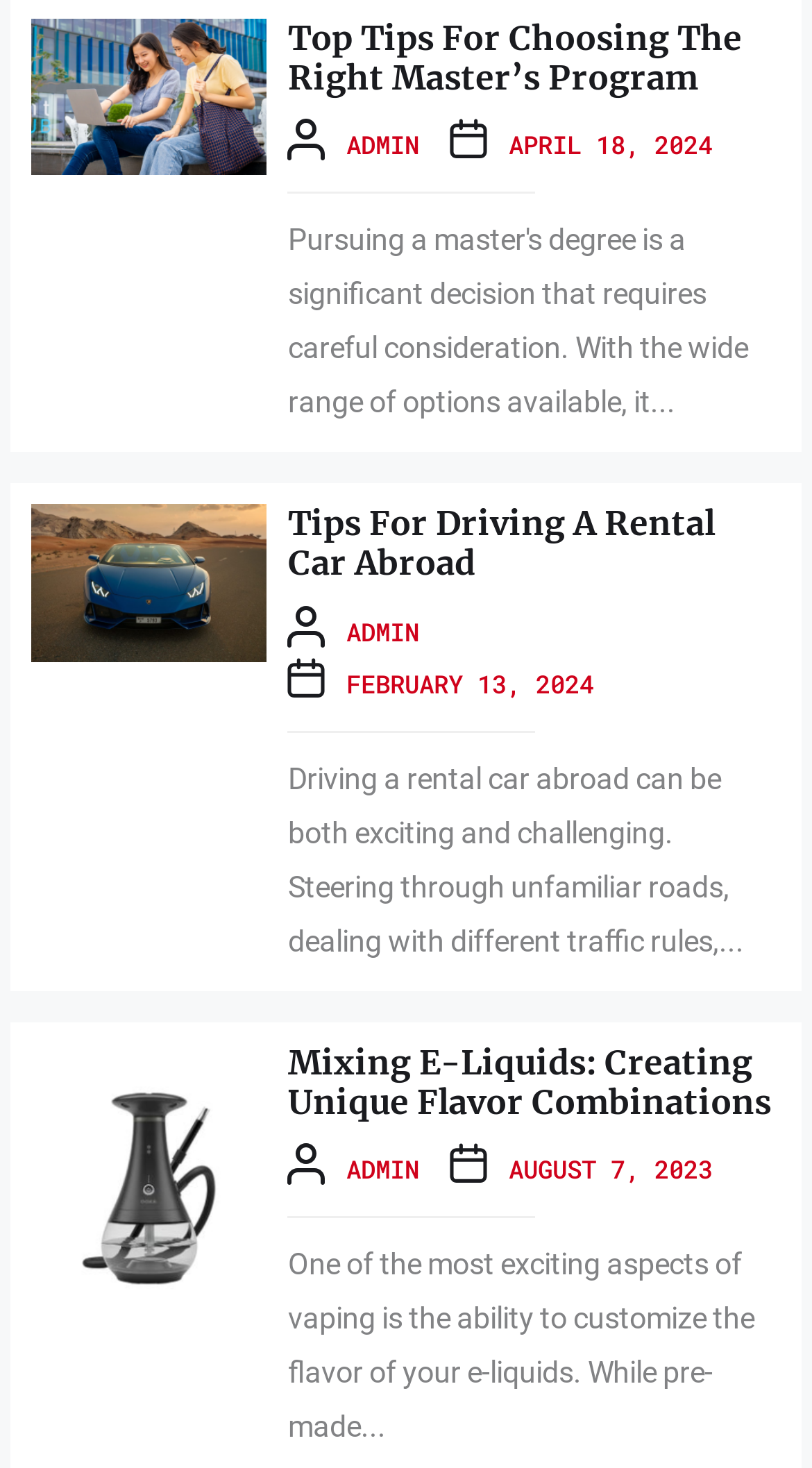What is the topic of the first article?
Based on the visual content, answer with a single word or a brief phrase.

Master’s Program